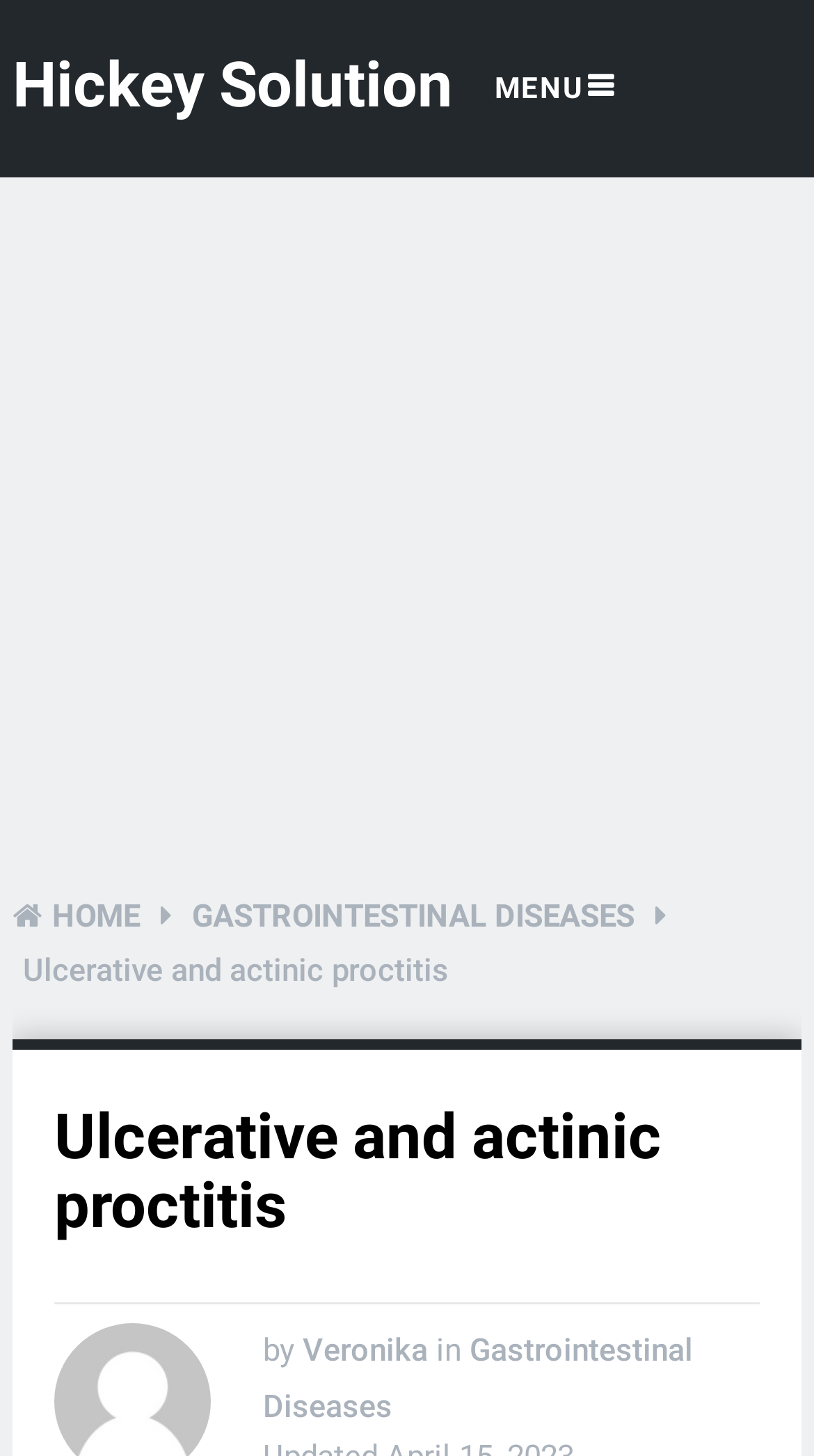What is the name of the website or platform?
Based on the image, please offer an in-depth response to the question.

I found the answer by examining the heading element 'Hickey Solution' which is located at the top of the webpage, suggesting that it is the name of the website or platform.